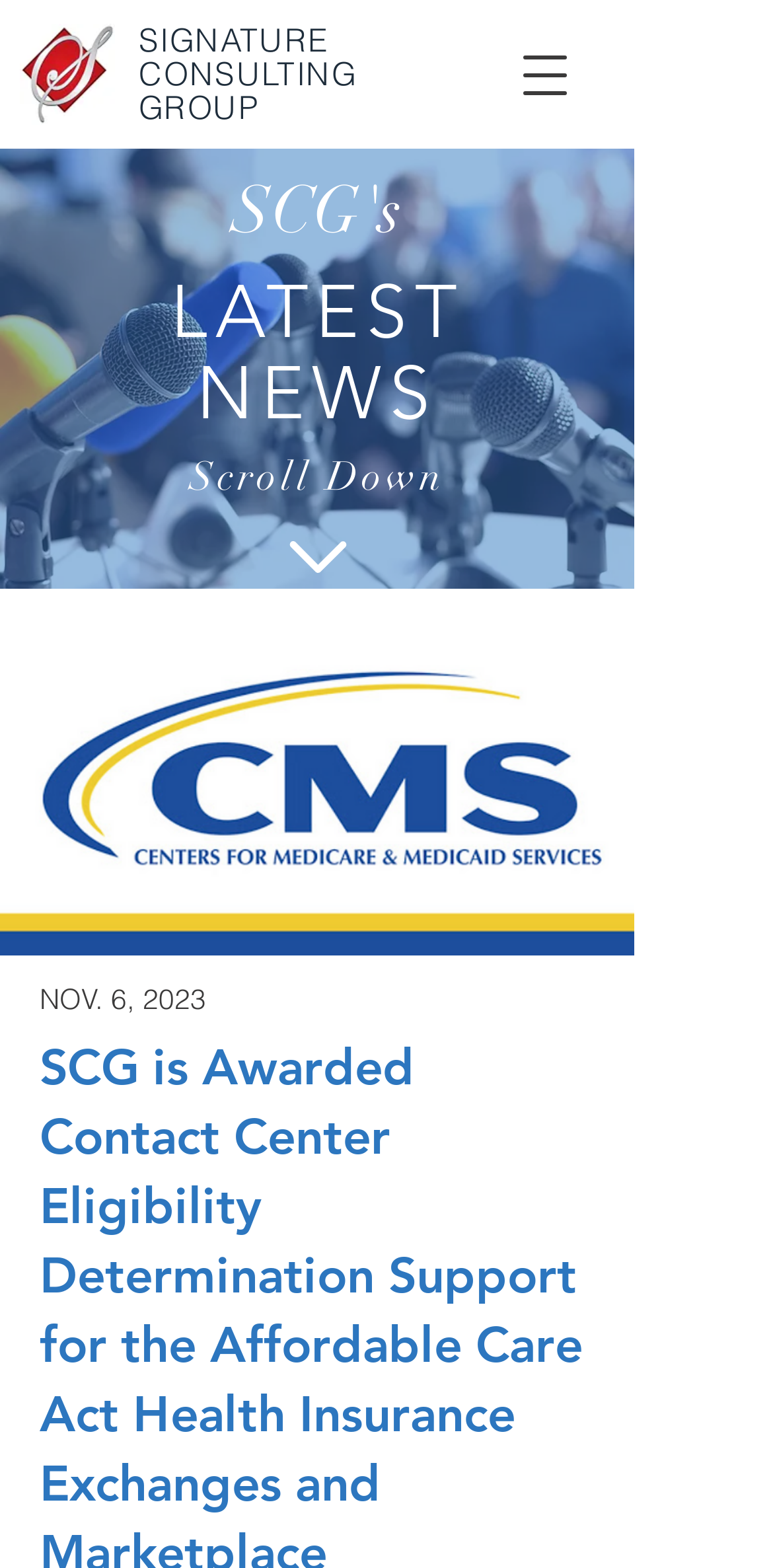Determine the bounding box for the described HTML element: "Scroll Down". Ensure the coordinates are four float numbers between 0 and 1 in the format [left, top, right, bottom].

[0.245, 0.287, 0.576, 0.319]